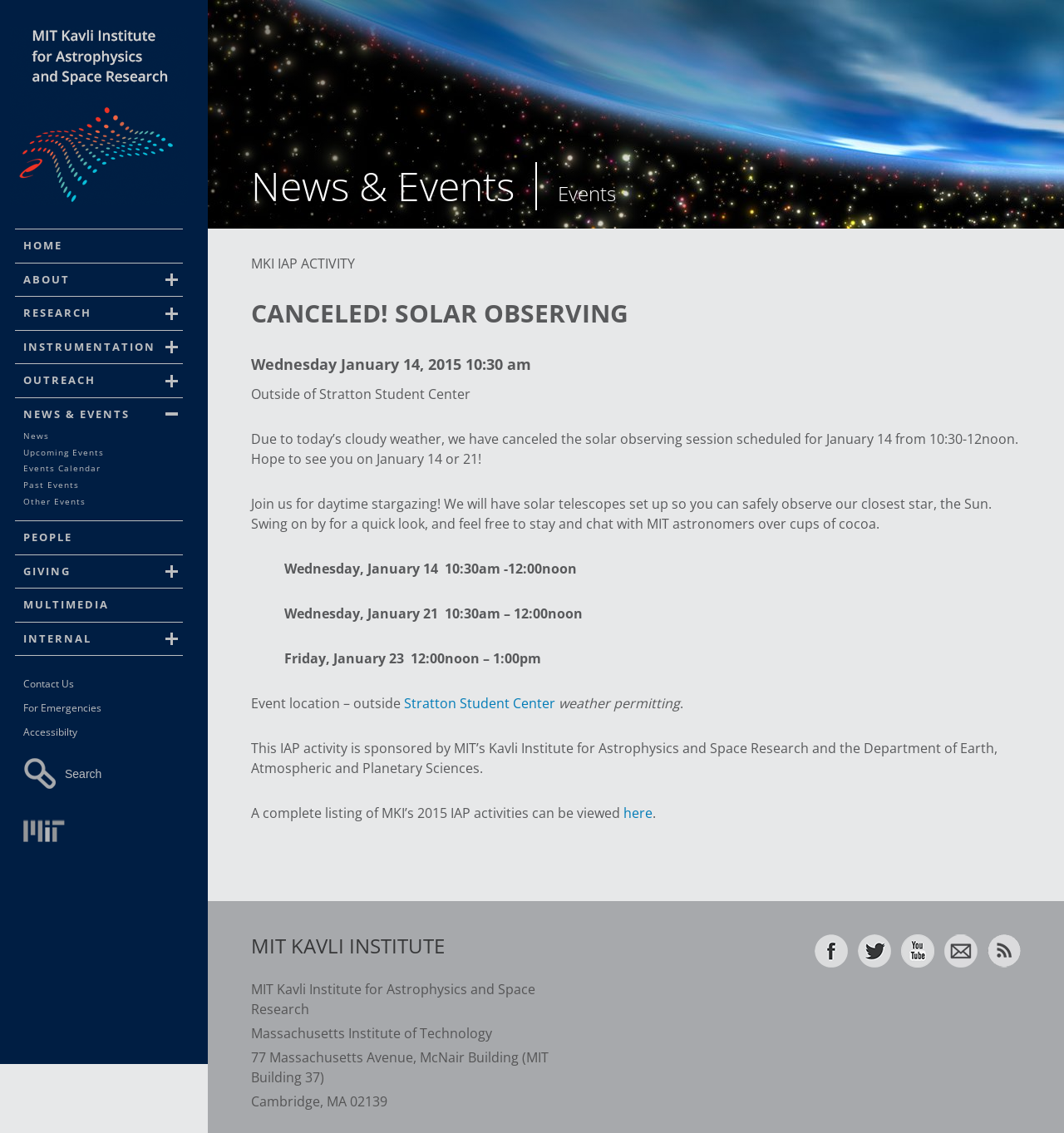What is the name of the institute?
Please answer using one word or phrase, based on the screenshot.

MIT Kavli Institute